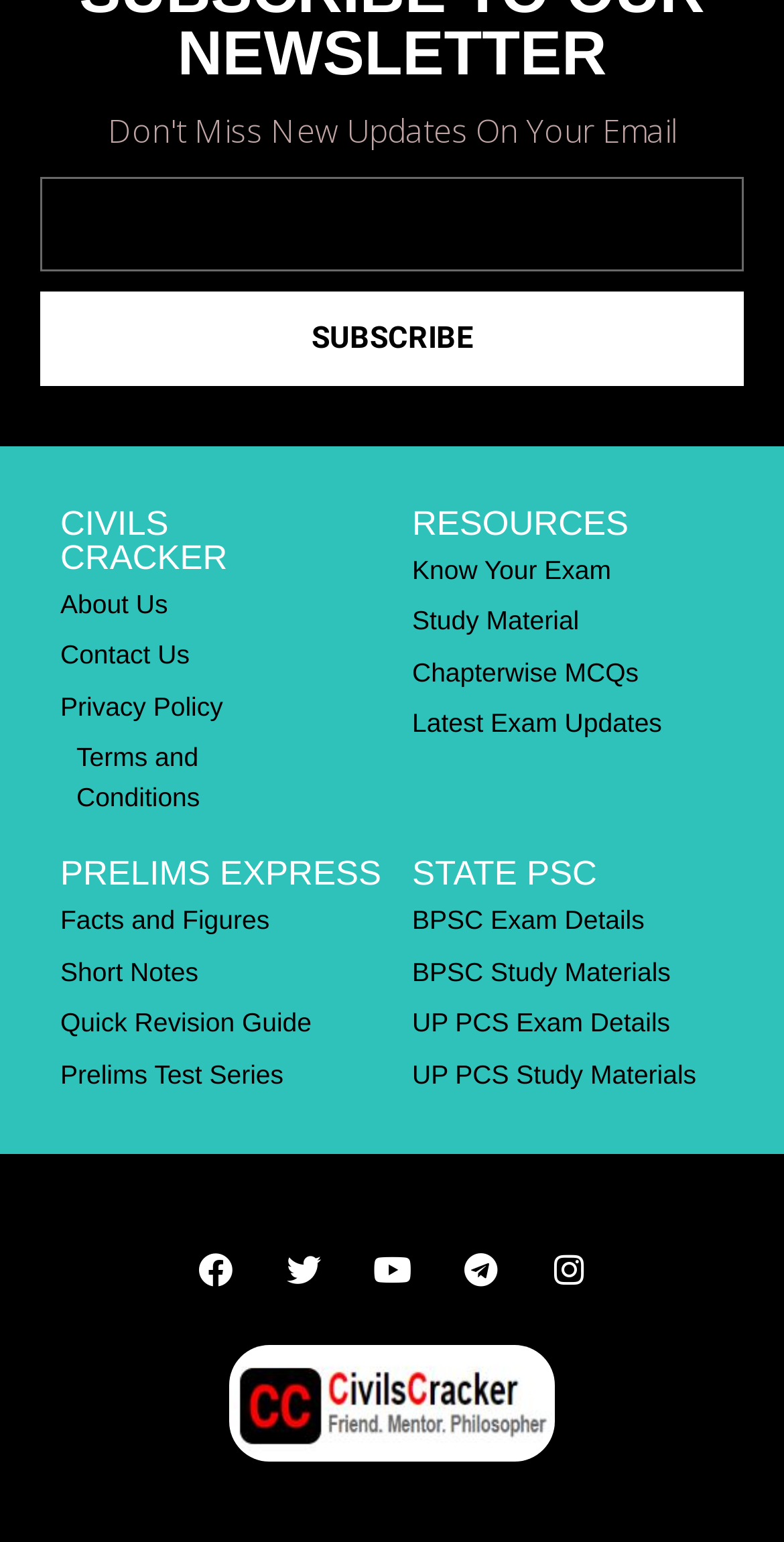Locate the bounding box coordinates of the item that should be clicked to fulfill the instruction: "Access study materials".

[0.526, 0.39, 0.949, 0.415]